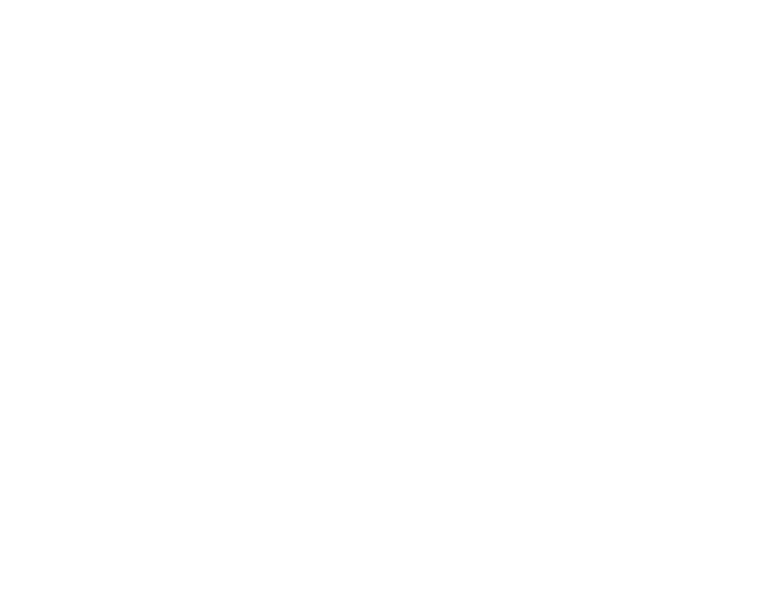What is a key feature of the cabin's design?
Refer to the image and respond with a one-word or short-phrase answer.

Ergonomic design